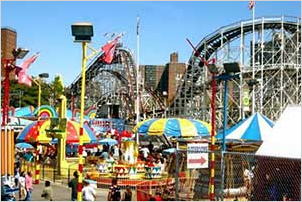What is the primary concern for the amusement park?
Using the visual information from the image, give a one-word or short-phrase answer.

Security